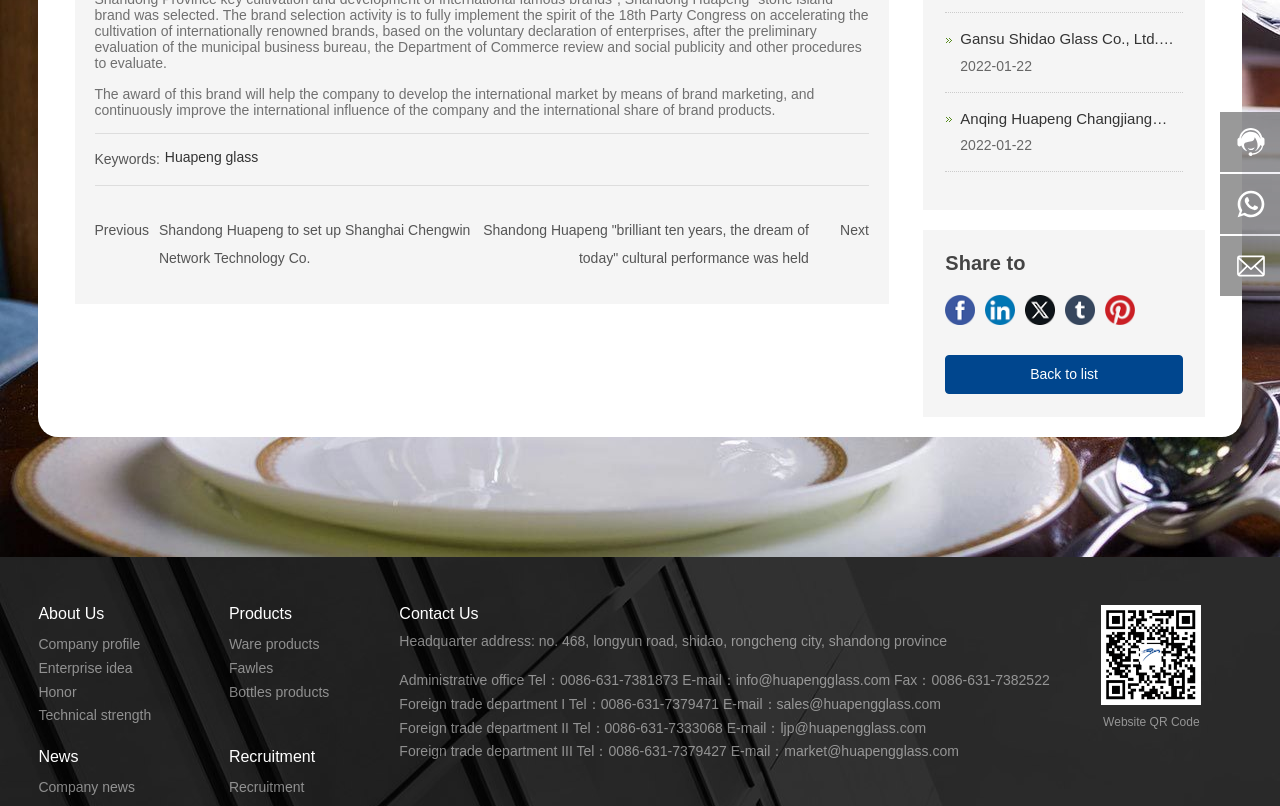Show the bounding box coordinates for the HTML element described as: "Back to list".

[0.739, 0.441, 0.924, 0.489]